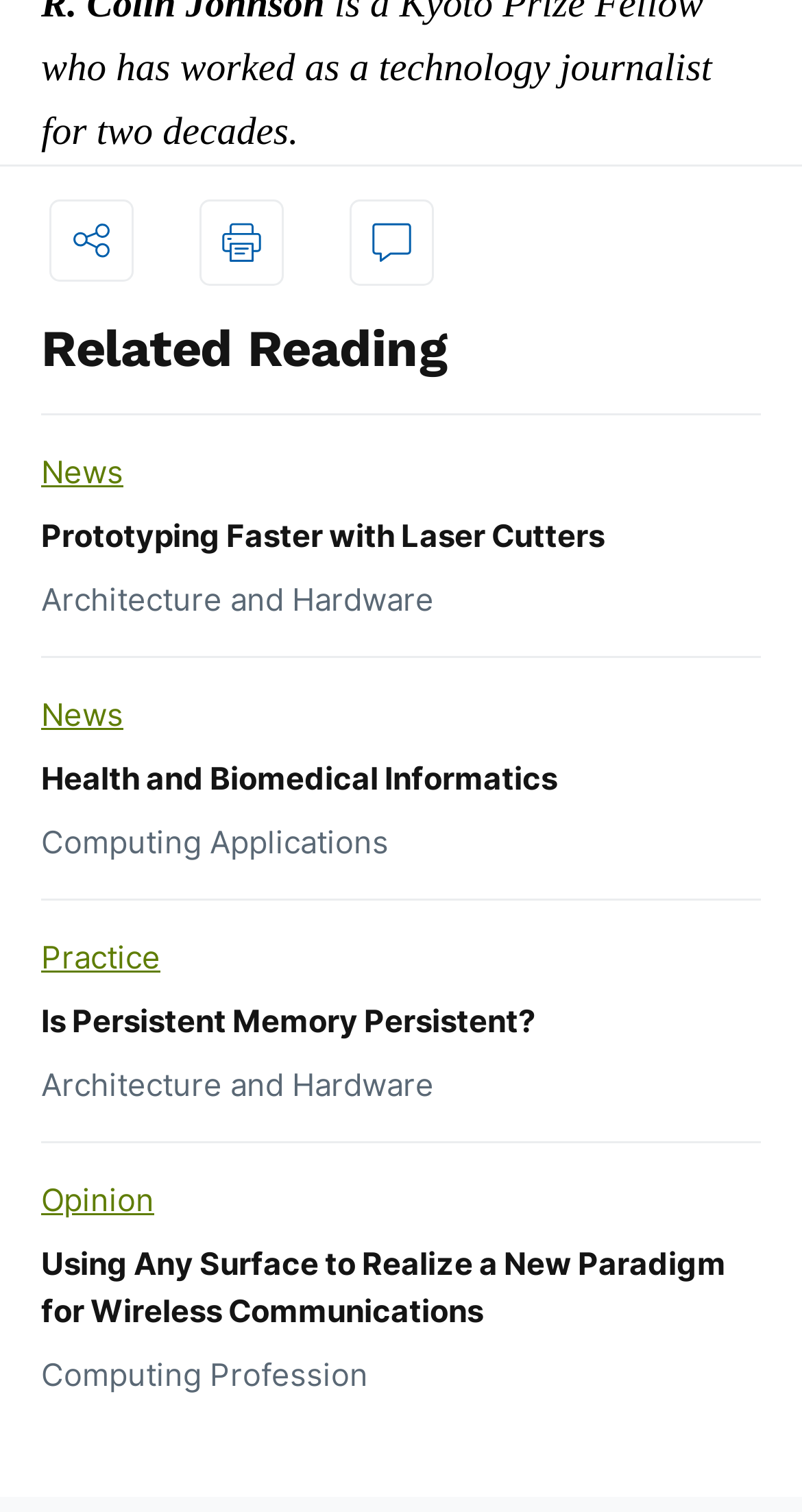Please identify the coordinates of the bounding box for the clickable region that will accomplish this instruction: "Follow Rekkerd on Mastodon".

None